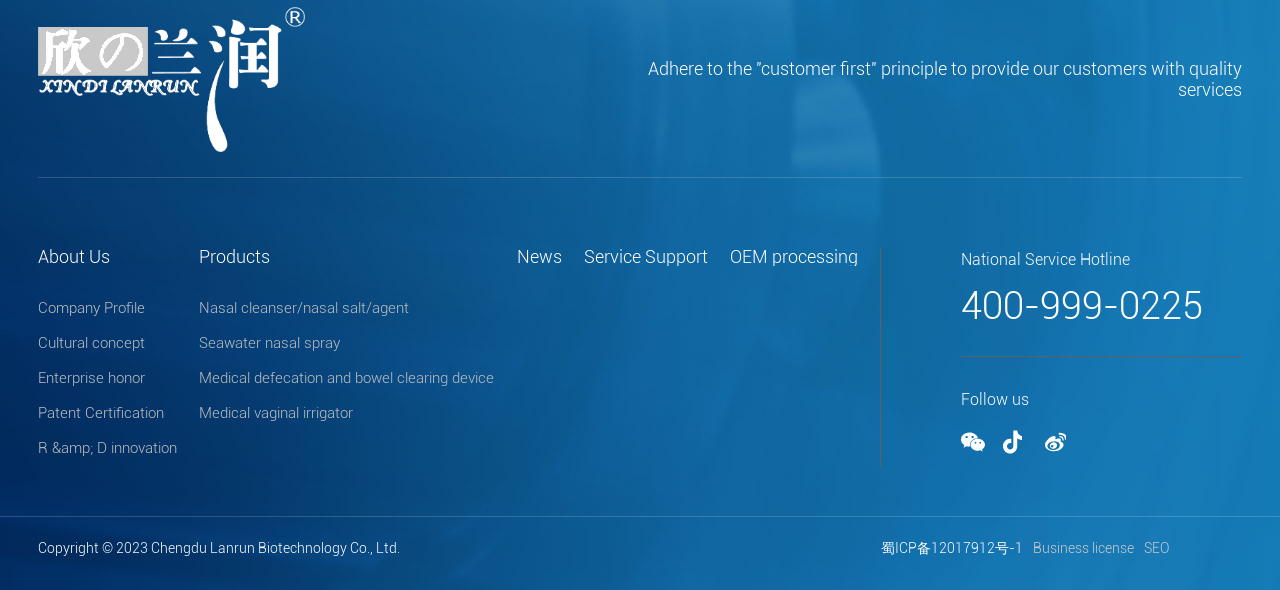Locate the bounding box coordinates of the area you need to click to fulfill this instruction: 'View Nasal cleanser products'. The coordinates must be in the form of four float numbers ranging from 0 to 1: [left, top, right, bottom].

[0.156, 0.493, 0.404, 0.552]